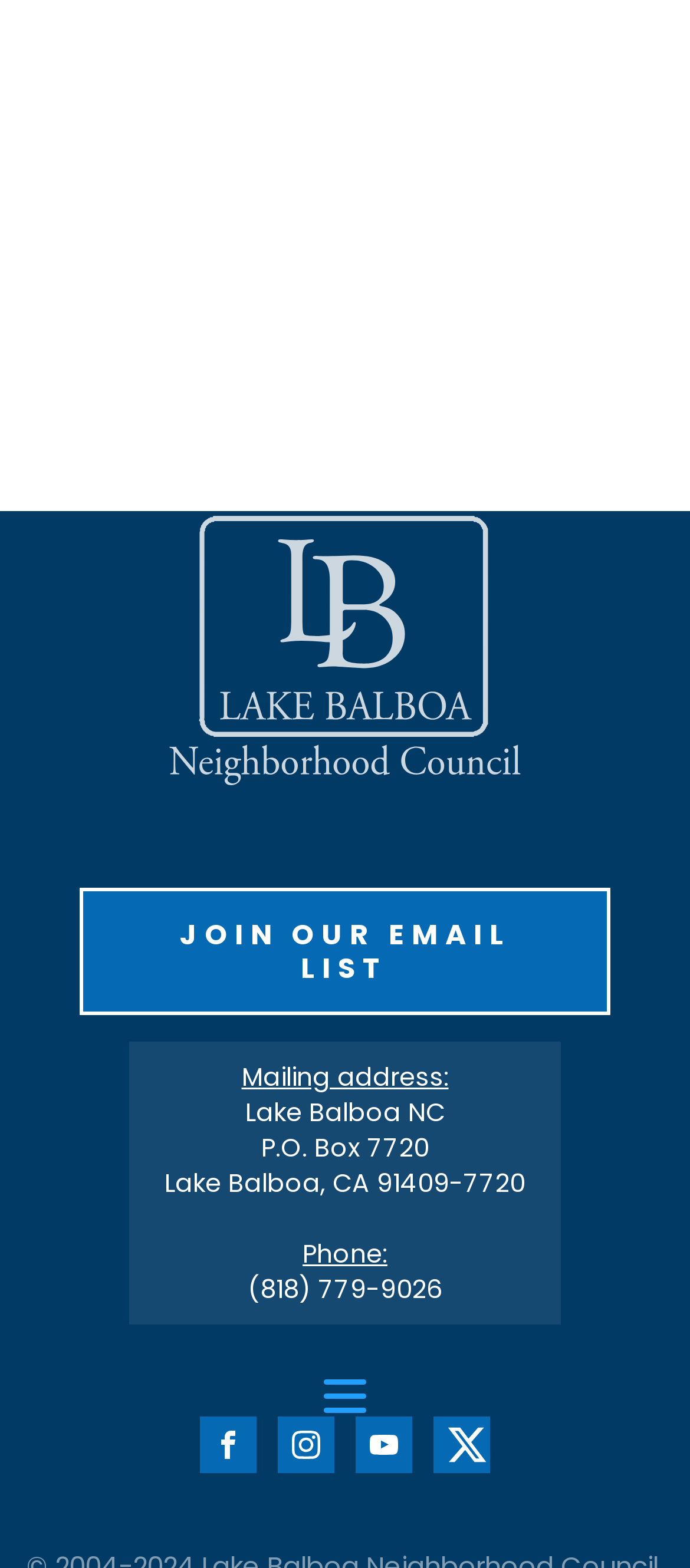Respond to the question with just a single word or phrase: 
What is the name of the organization?

Lake Balboa NC